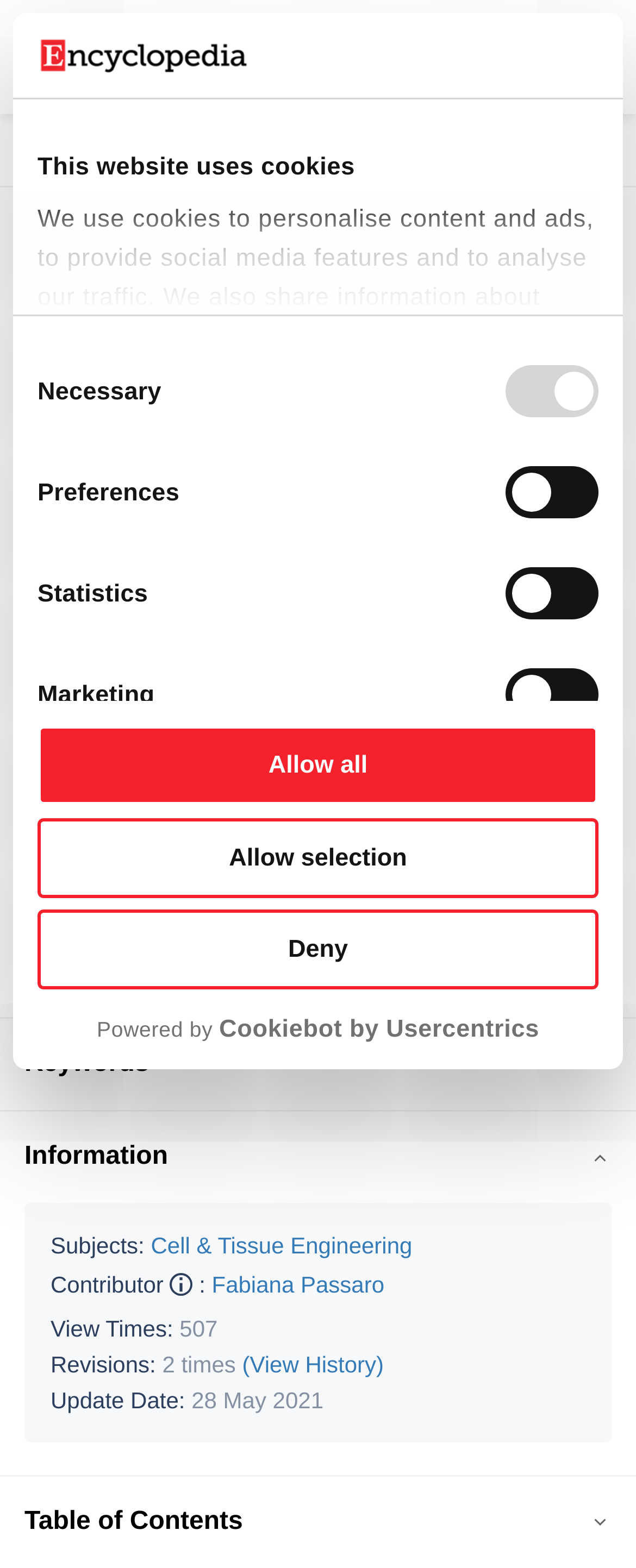Please determine the bounding box coordinates of the element's region to click for the following instruction: "Click the 'Show details' link".

[0.604, 0.515, 0.903, 0.54]